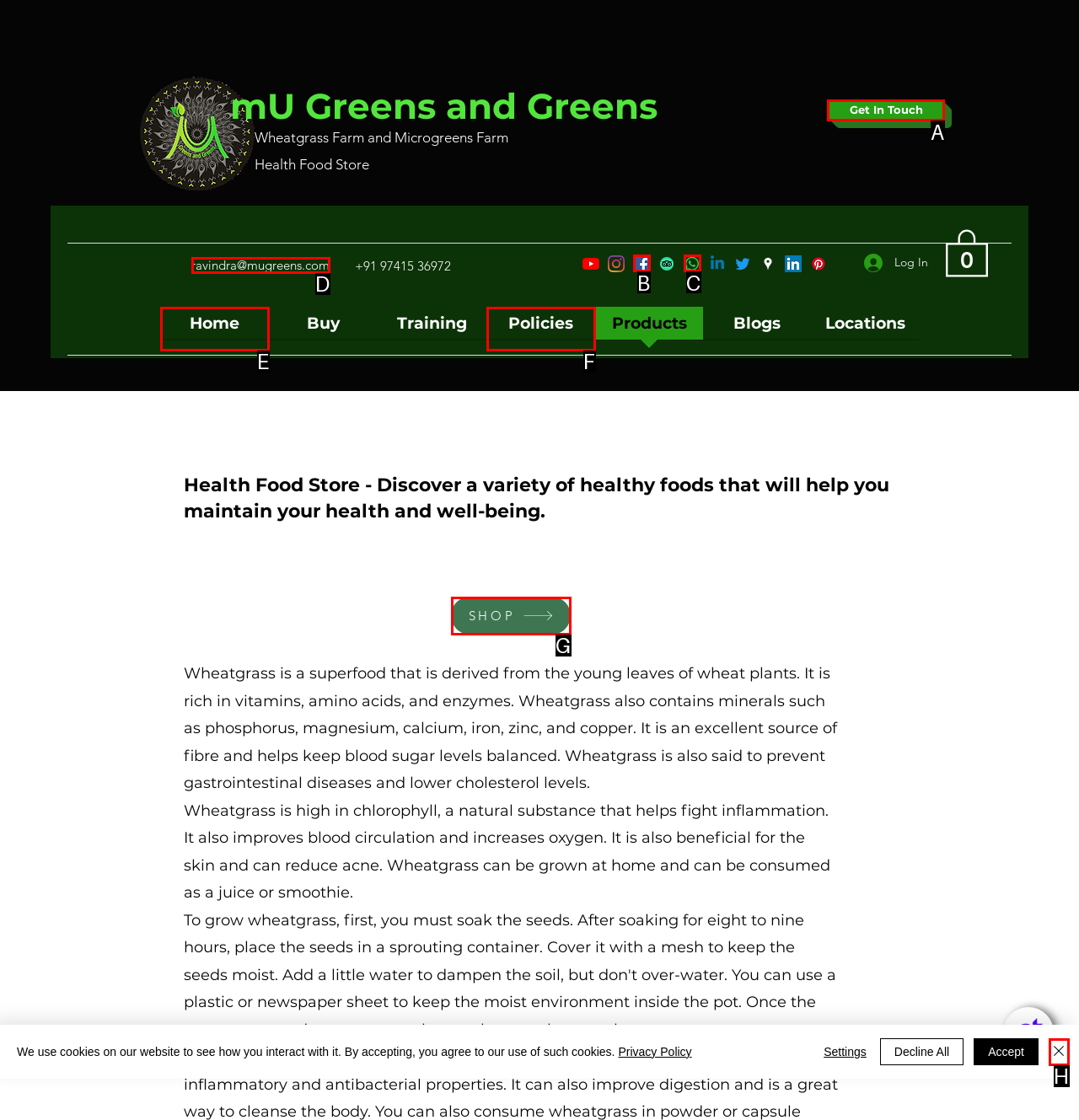Determine which option should be clicked to carry out this task: Get in touch with the farm
State the letter of the correct choice from the provided options.

A